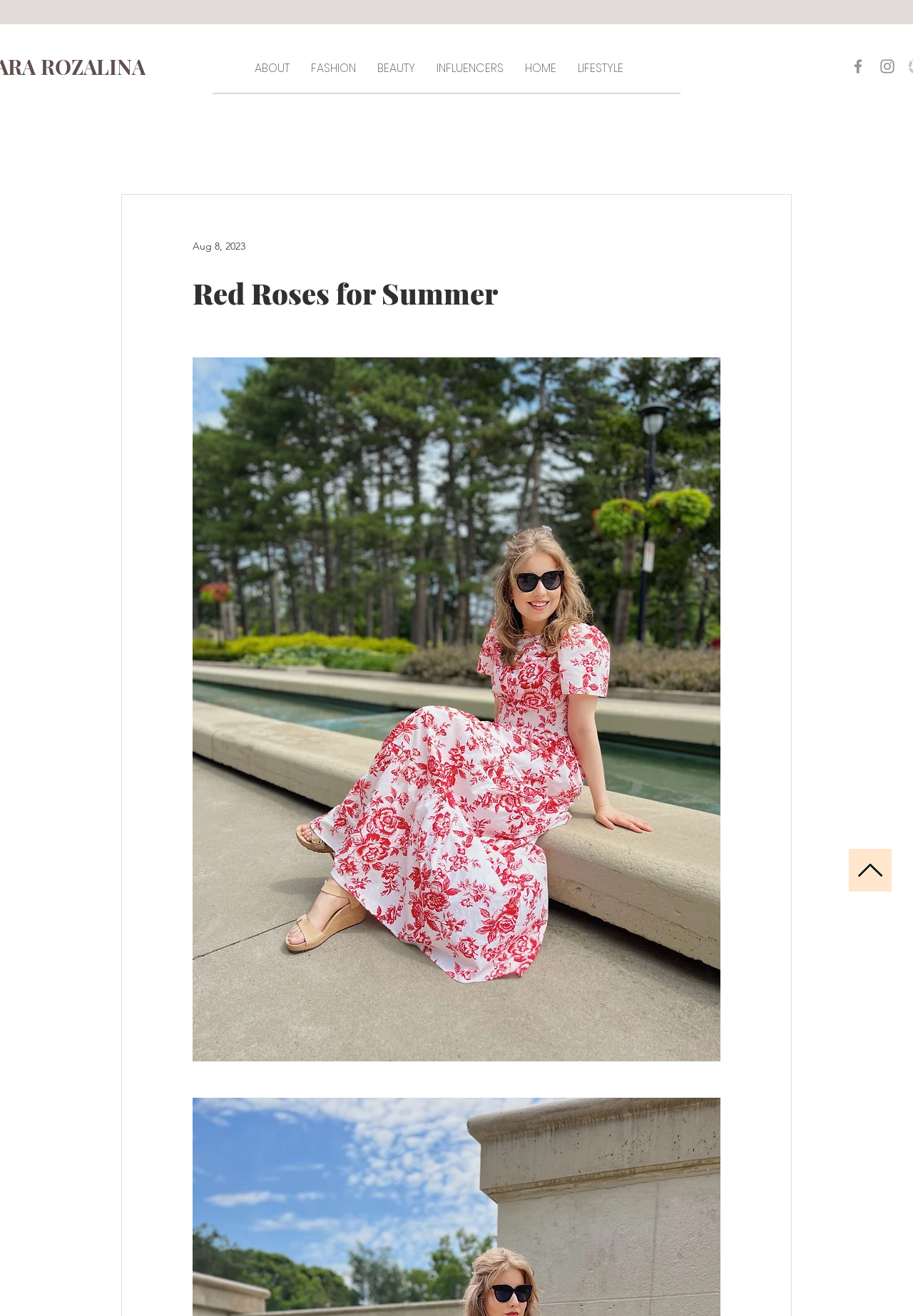Predict the bounding box of the UI element that fits this description: "FASHION".

[0.329, 0.038, 0.402, 0.066]